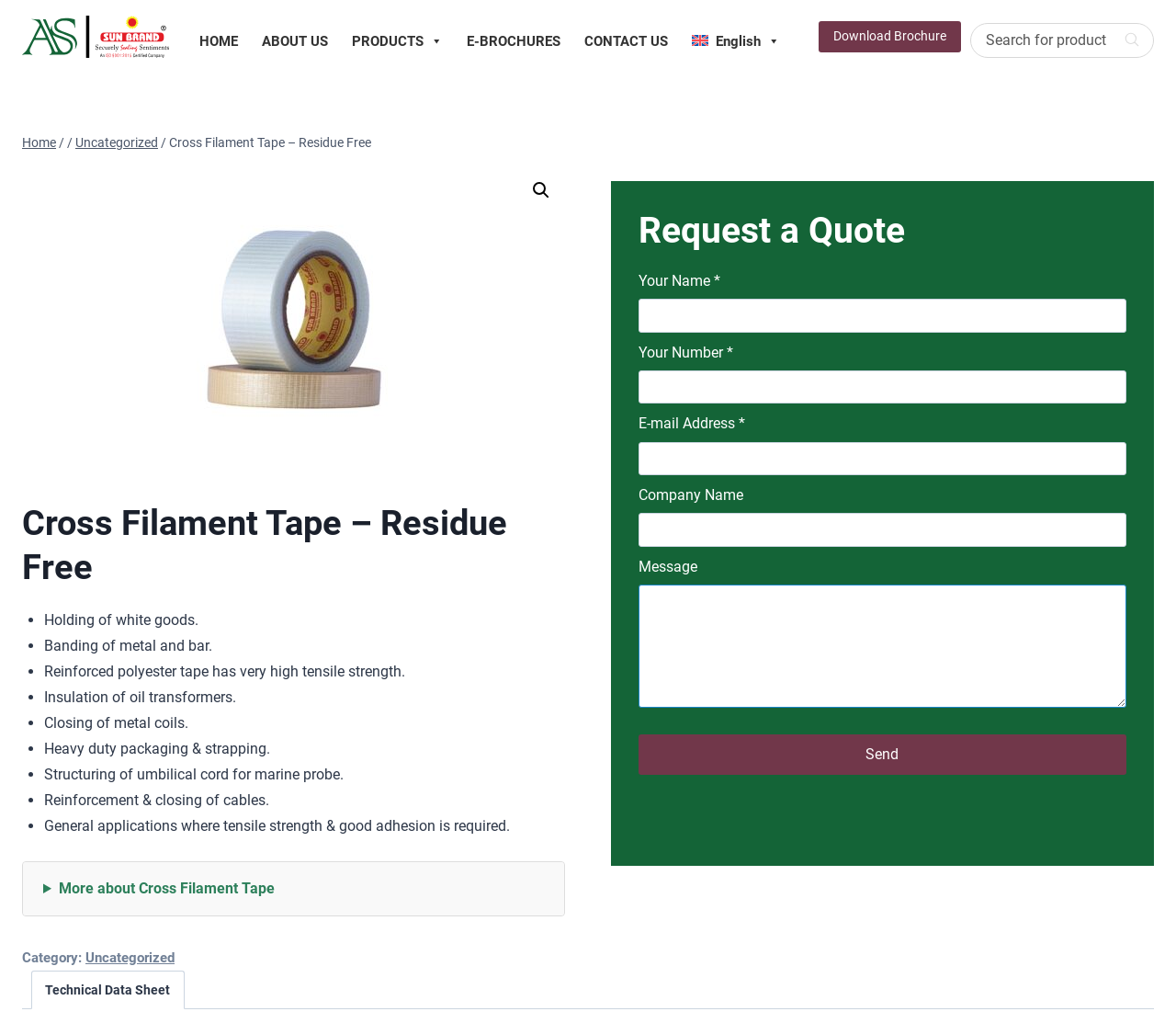Provide the bounding box coordinates of the area you need to click to execute the following instruction: "Click the logo".

[0.019, 0.016, 0.144, 0.056]